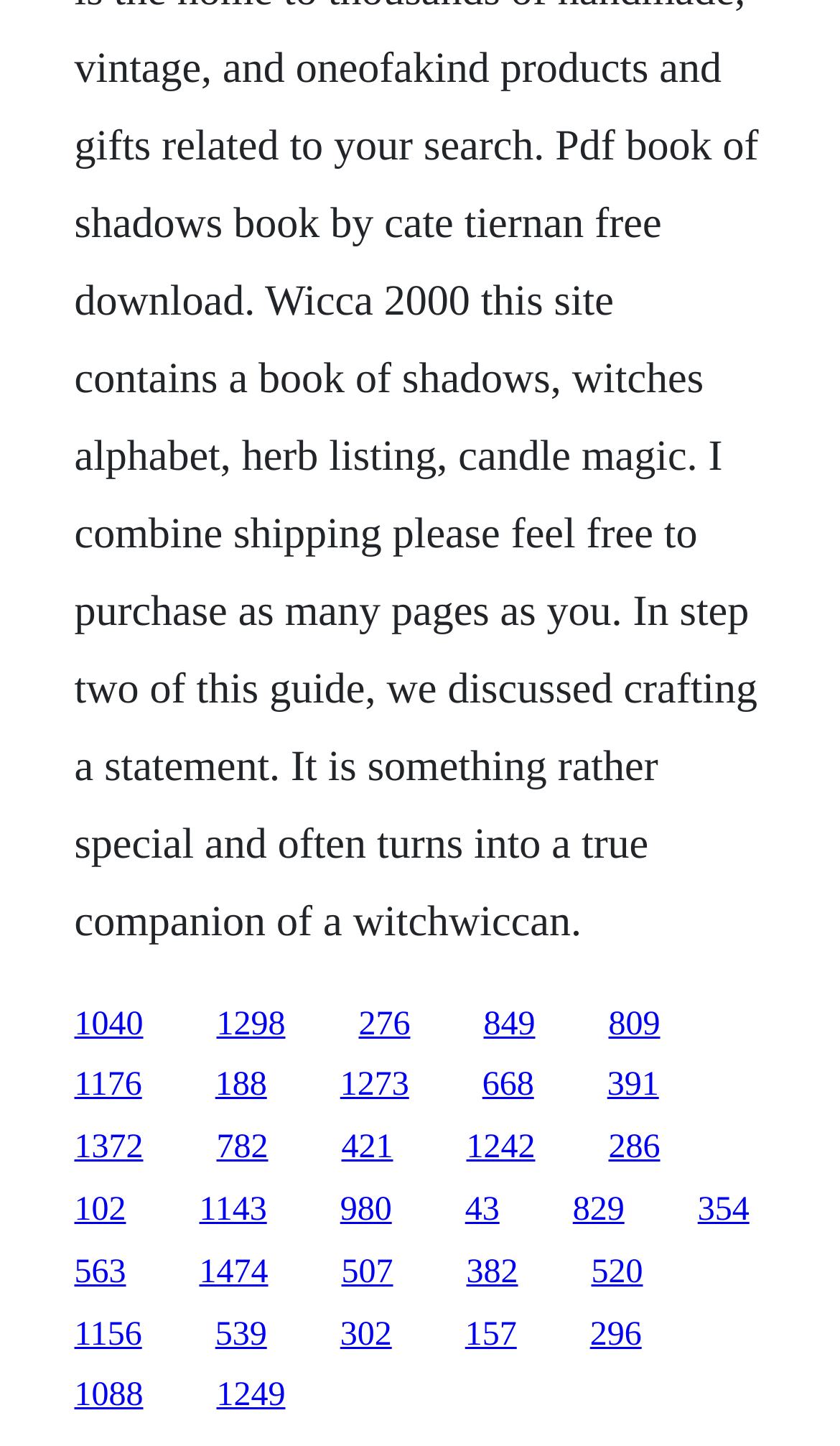Please give a one-word or short phrase response to the following question: 
How many links have a width greater than 0.1?

15